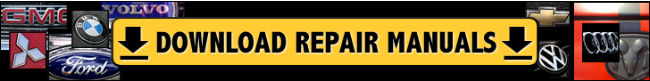How many car manufacturer logos are arranged along the top of the banner?
Give a one-word or short phrase answer based on the image.

7